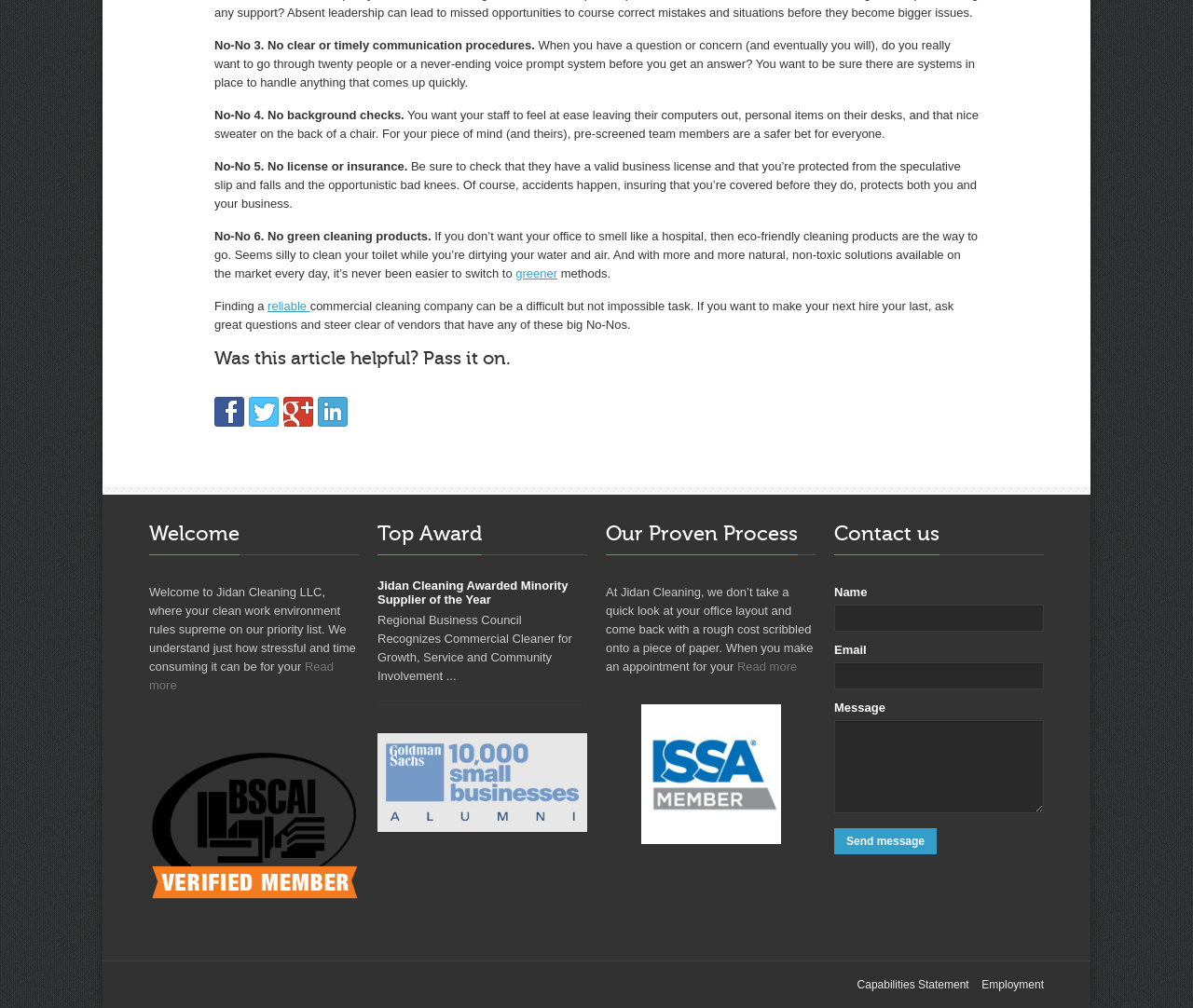Locate the bounding box coordinates of the element that should be clicked to execute the following instruction: "Click the 'Send message' button".

[0.699, 0.821, 0.785, 0.847]